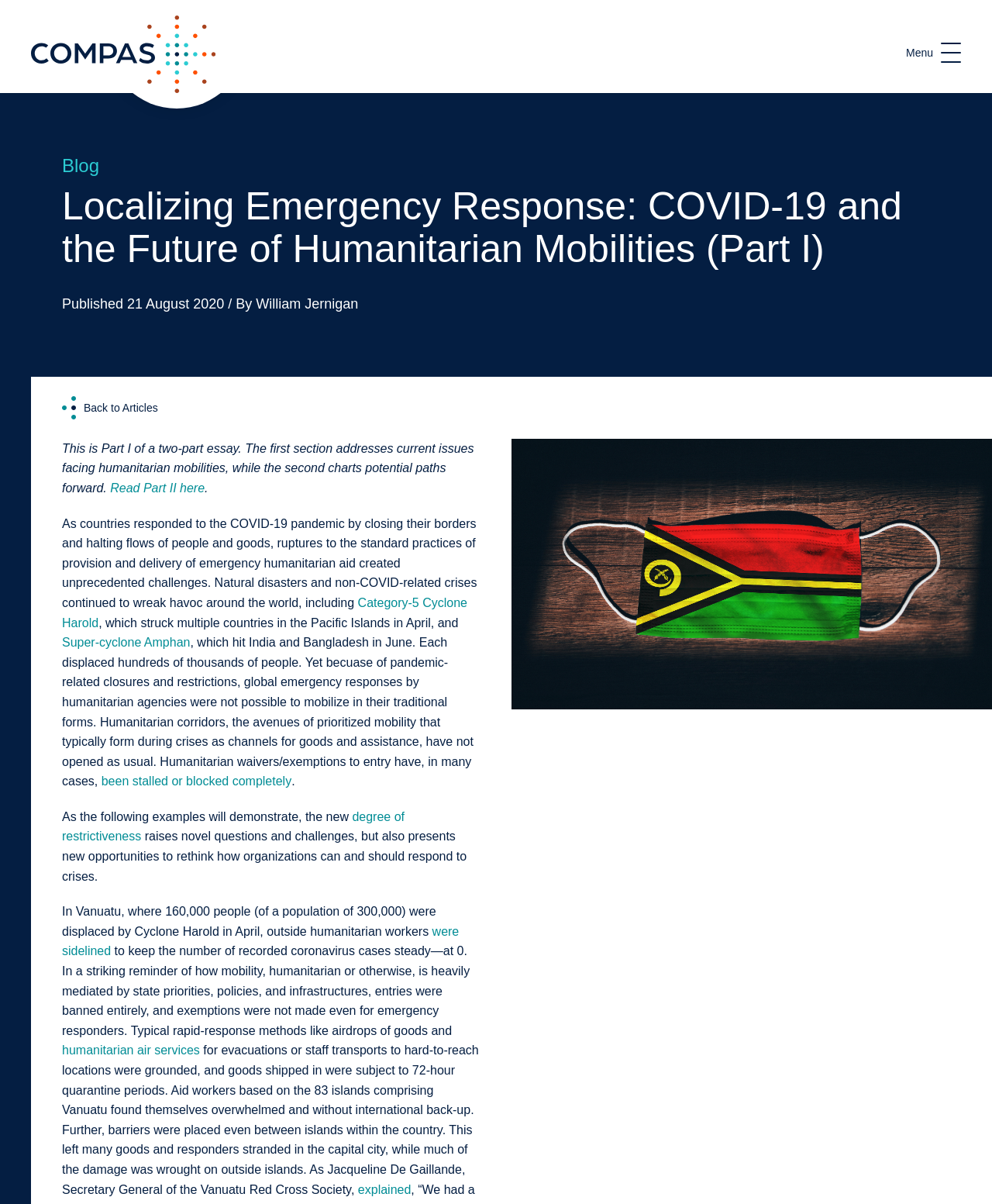Determine the bounding box coordinates for the area that should be clicked to carry out the following instruction: "Open the menu".

[0.913, 0.035, 0.969, 0.052]